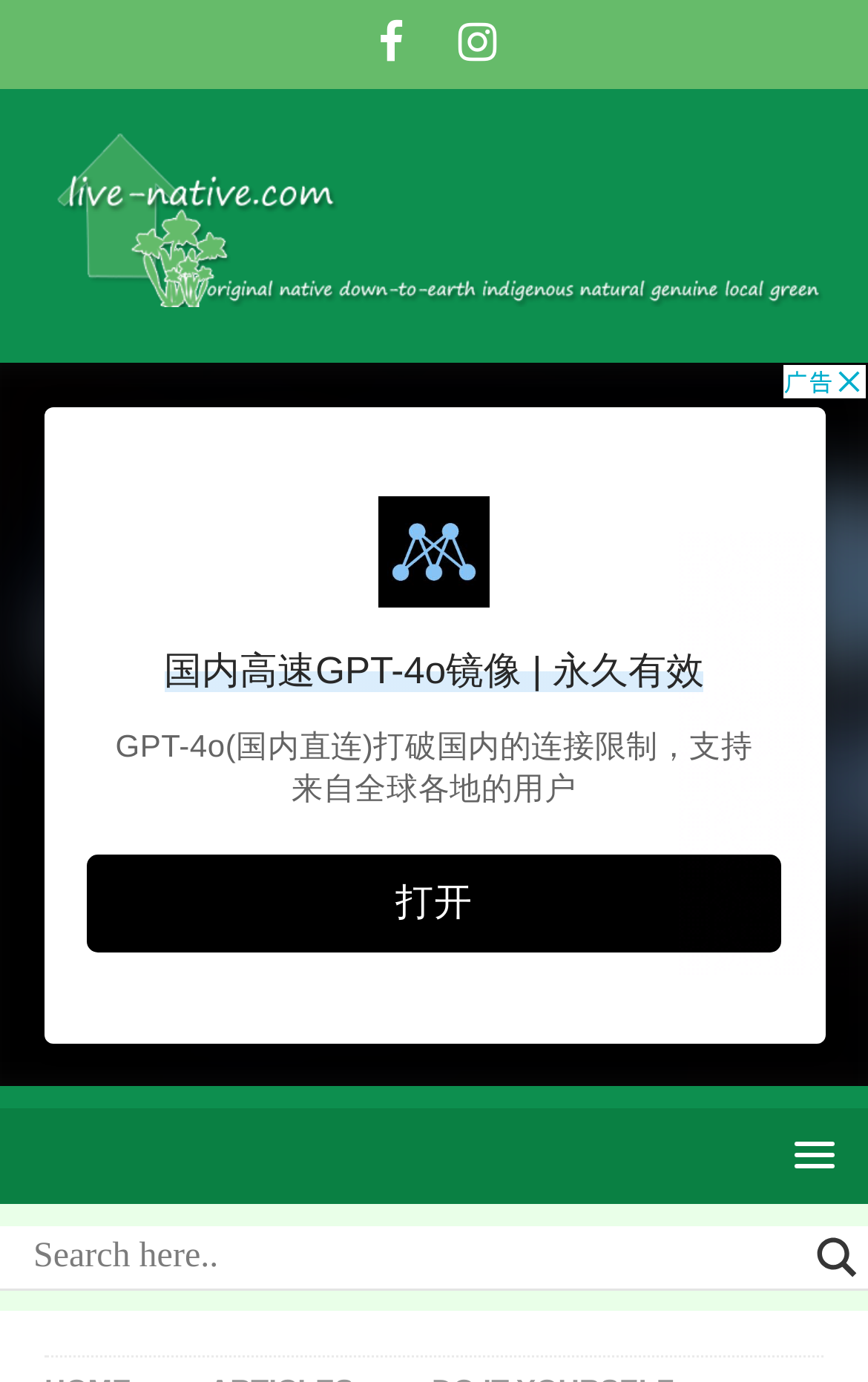What is the purpose of the search form?
Based on the screenshot, provide a one-word or short-phrase response.

To search the website